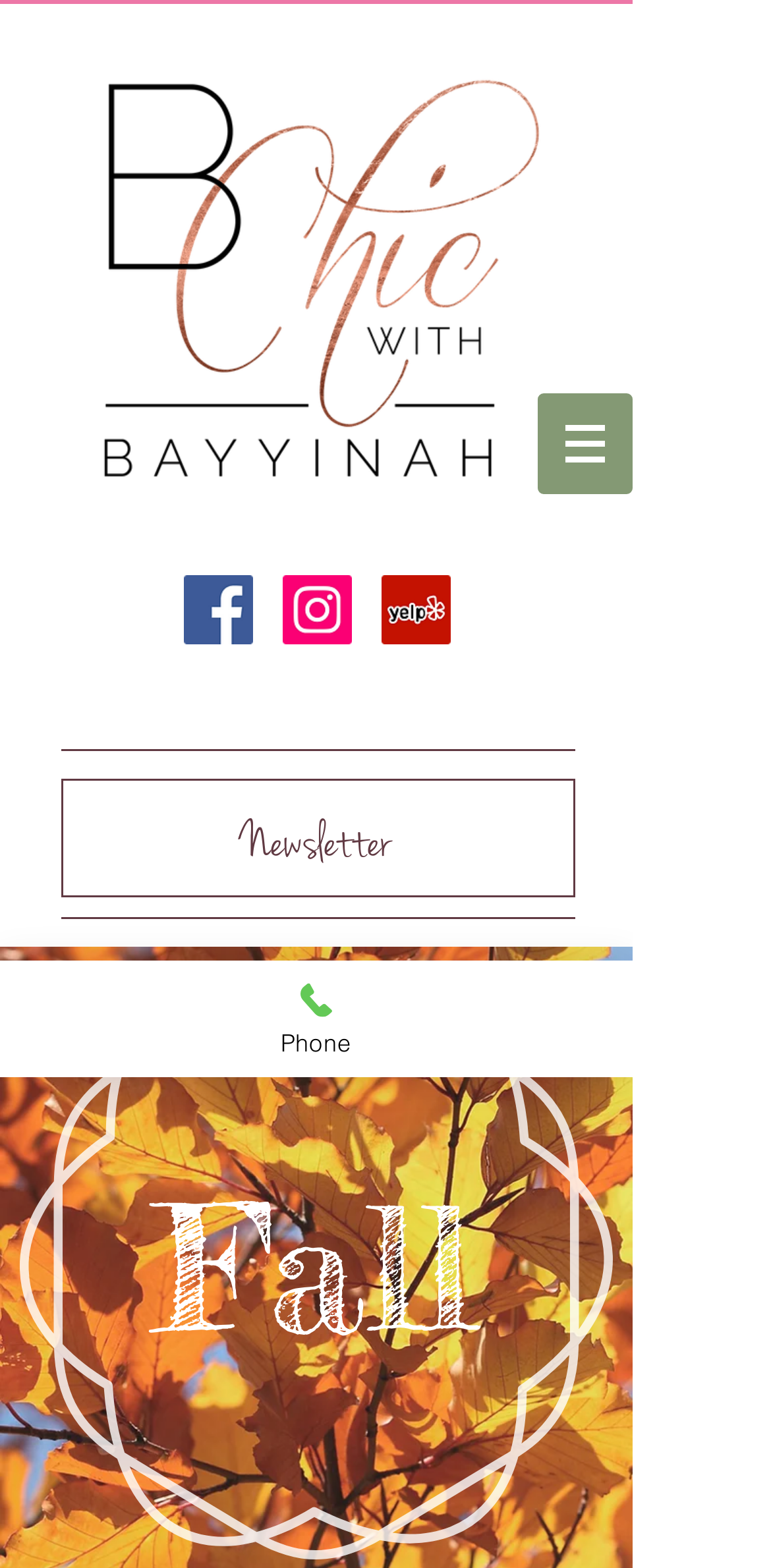Provide a single word or phrase to answer the given question: 
Is there a phone number on the webpage?

Yes